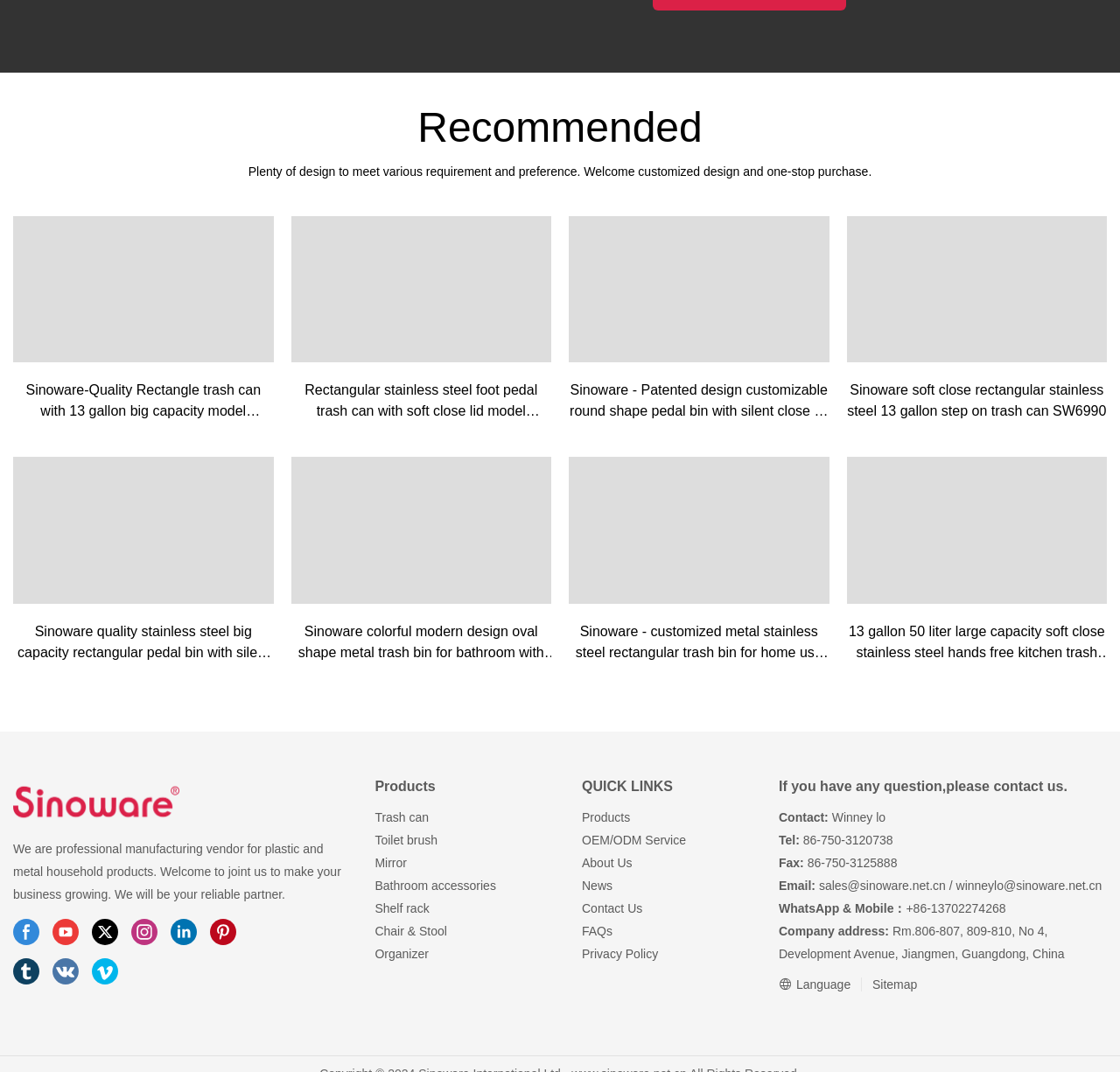Highlight the bounding box coordinates of the element you need to click to perform the following instruction: "Check the Facebook link."

[0.012, 0.857, 0.035, 0.882]